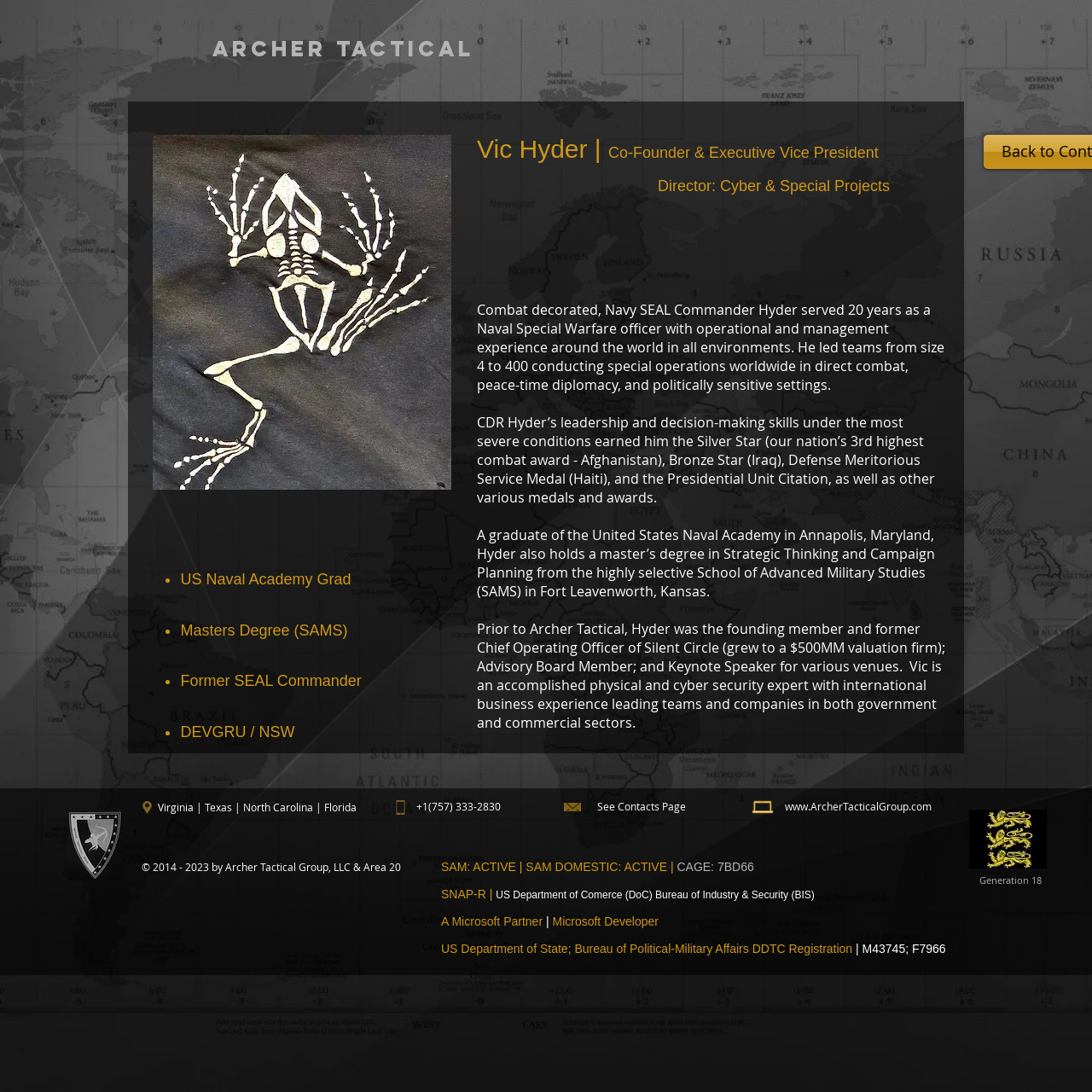Kindly respond to the following question with a single word or a brief phrase: 
What is the phone number listed on the webpage?

+1(757) 333-2830